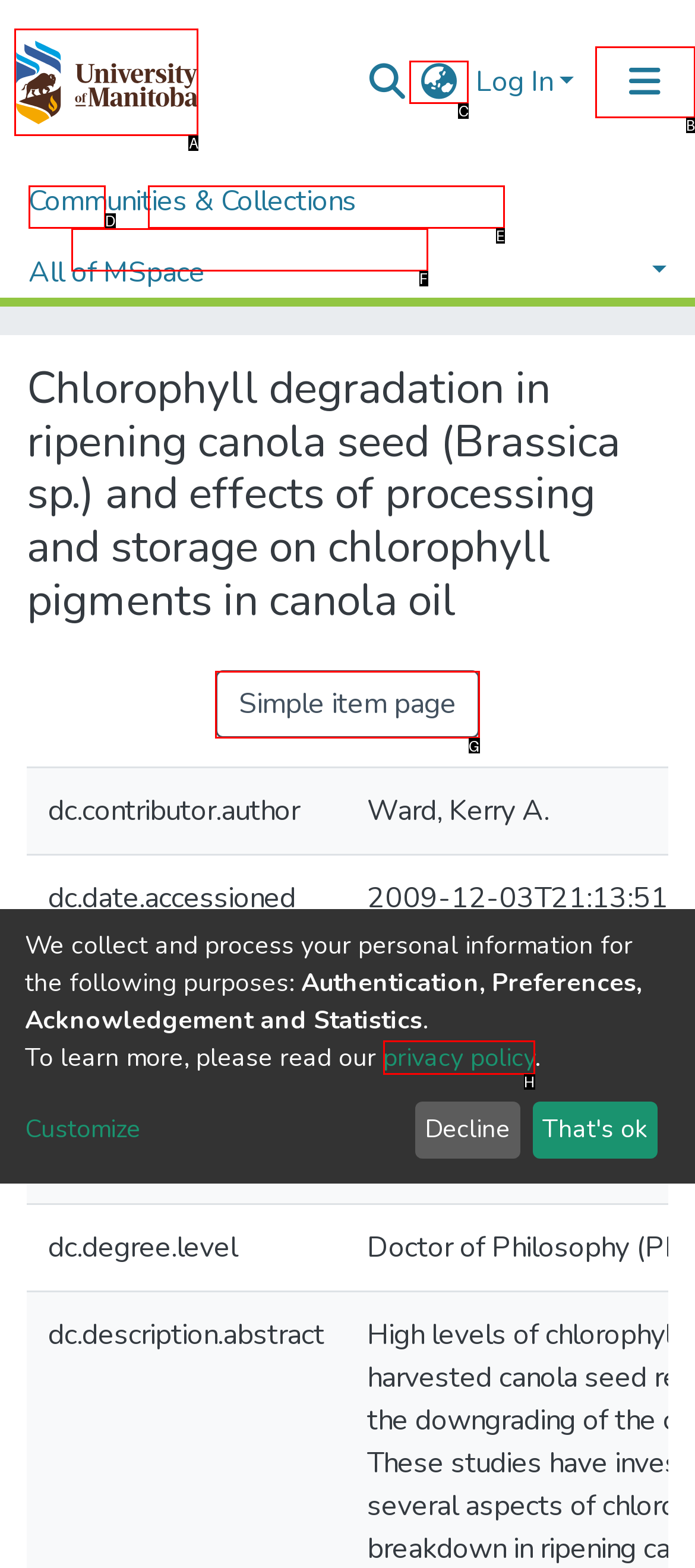Identify the correct UI element to click for the following task: Go to simple item page Choose the option's letter based on the given choices.

G